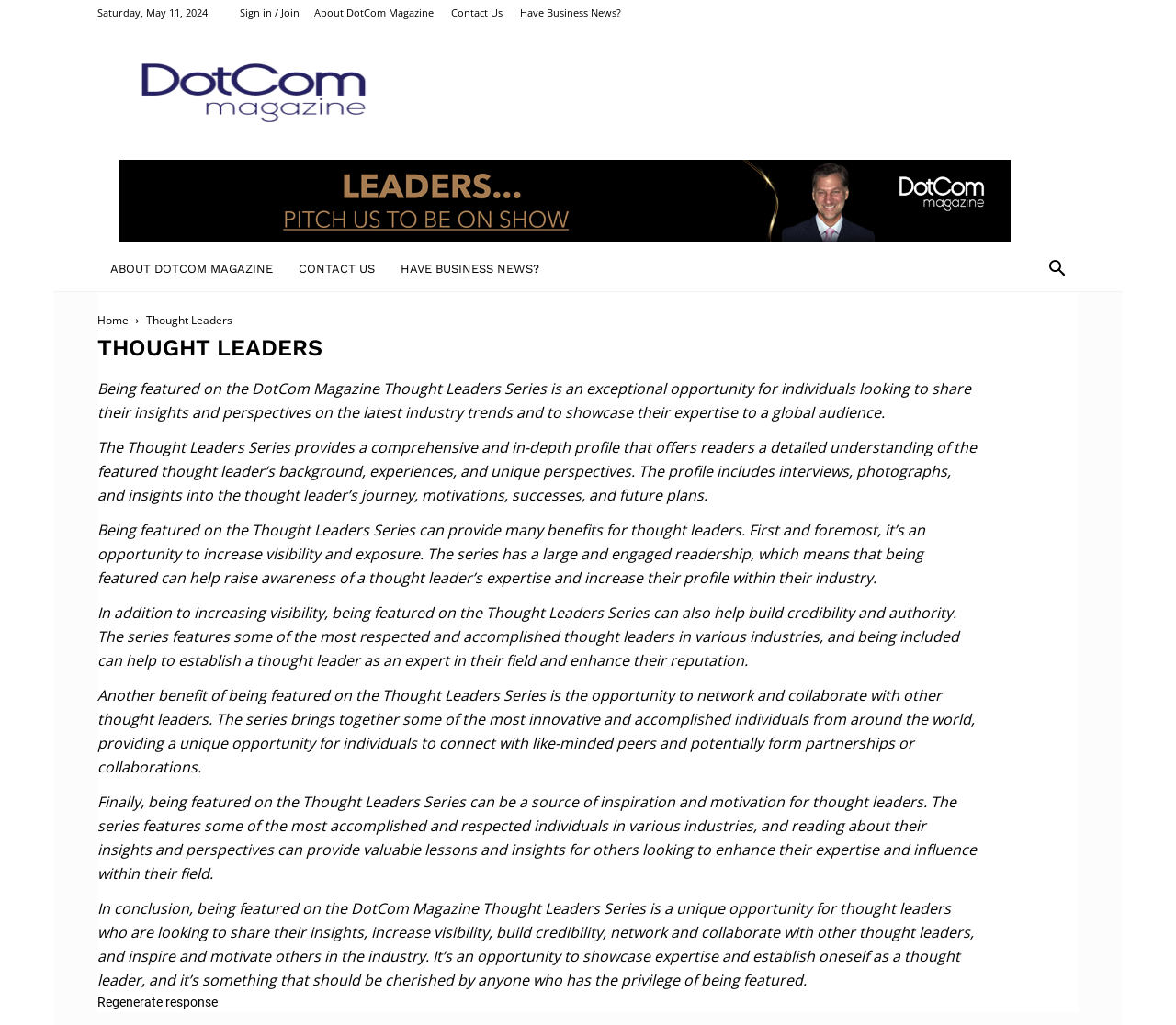What is the purpose of the Thought Leaders Series?
Your answer should be a single word or phrase derived from the screenshot.

To share insights and perspectives